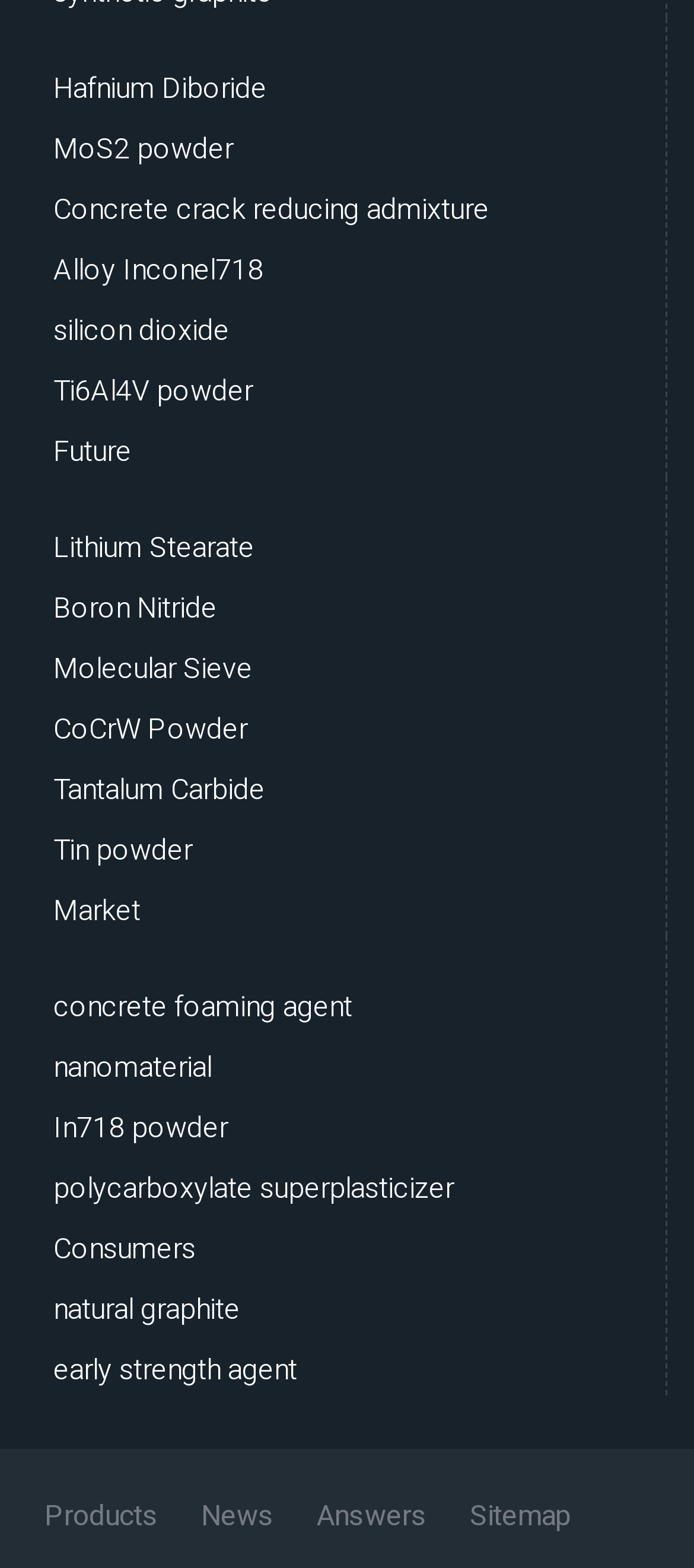Locate the bounding box coordinates of the element that should be clicked to execute the following instruction: "Learn about Concrete crack reducing admixture".

[0.077, 0.119, 0.705, 0.15]